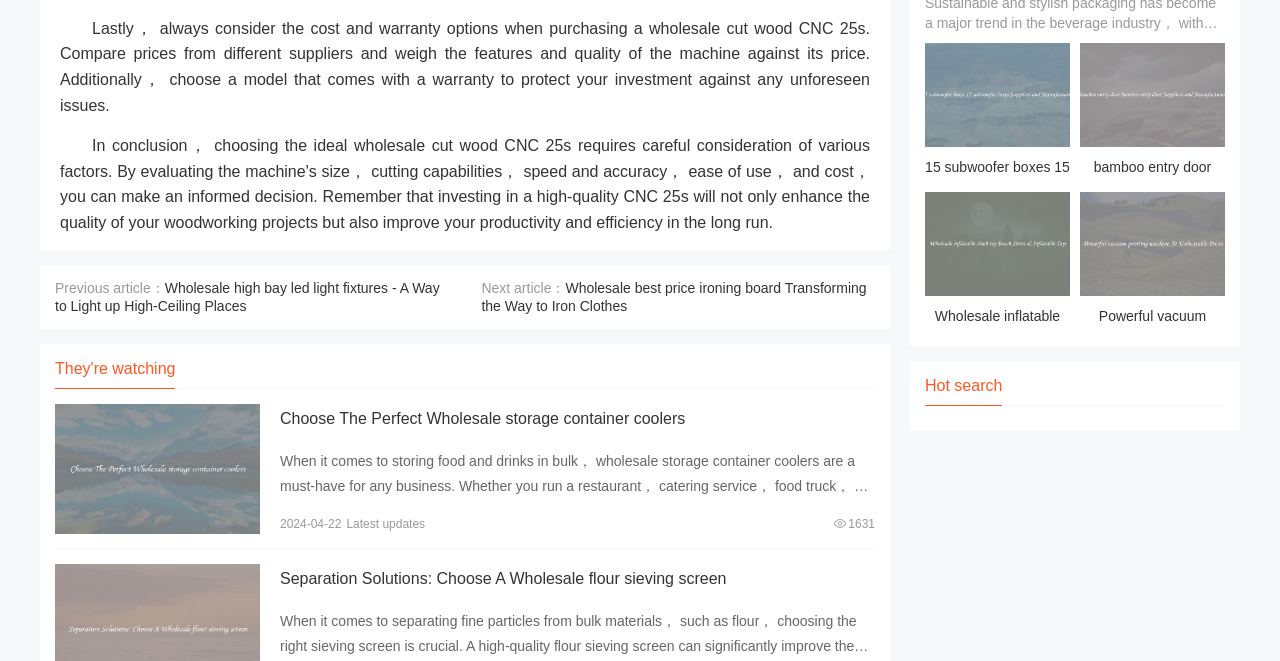Could you please study the image and provide a detailed answer to the question:
How many suppliers are mentioned for 15 subwoofer boxes?

The link 'View details 15 subwoofer boxes 15 subwoofer boxes Suppliers and Manufacturers' suggests that there is only one supplier mentioned for 15 subwoofer boxes.